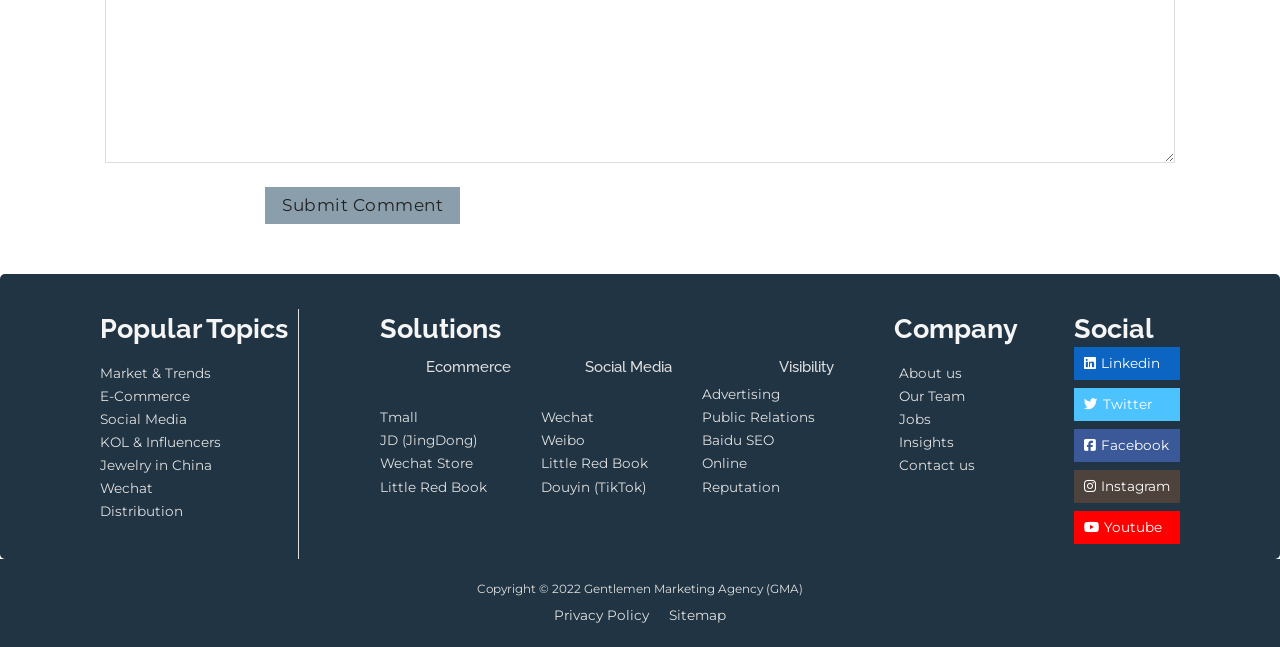Please locate the bounding box coordinates of the element that needs to be clicked to achieve the following instruction: "Submit a comment". The coordinates should be four float numbers between 0 and 1, i.e., [left, top, right, bottom].

[0.207, 0.289, 0.359, 0.346]